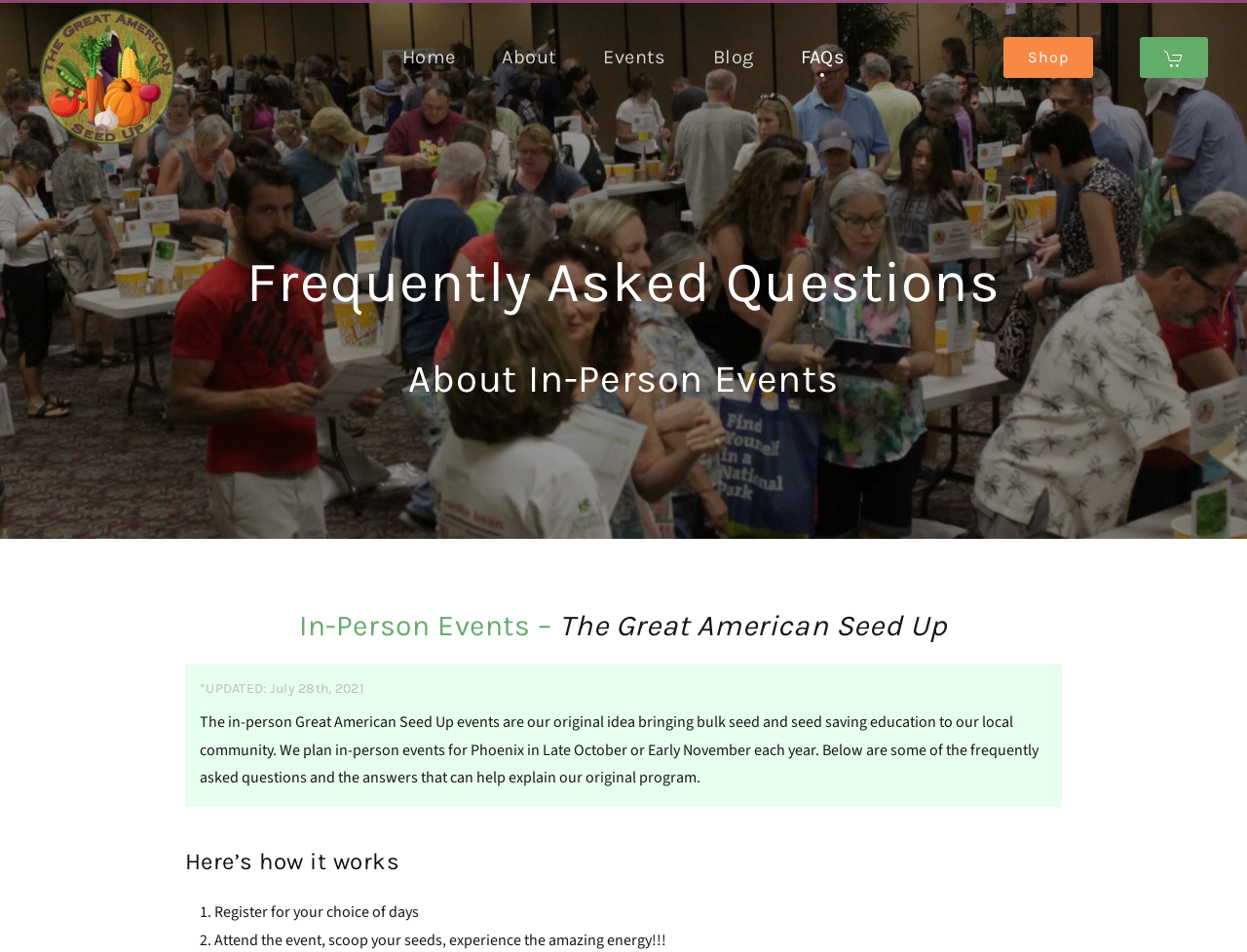Please find the bounding box coordinates of the clickable region needed to complete the following instruction: "Read the blog". The bounding box coordinates must consist of four float numbers between 0 and 1, i.e., [left, top, right, bottom].

[0.572, 0.014, 0.604, 0.106]